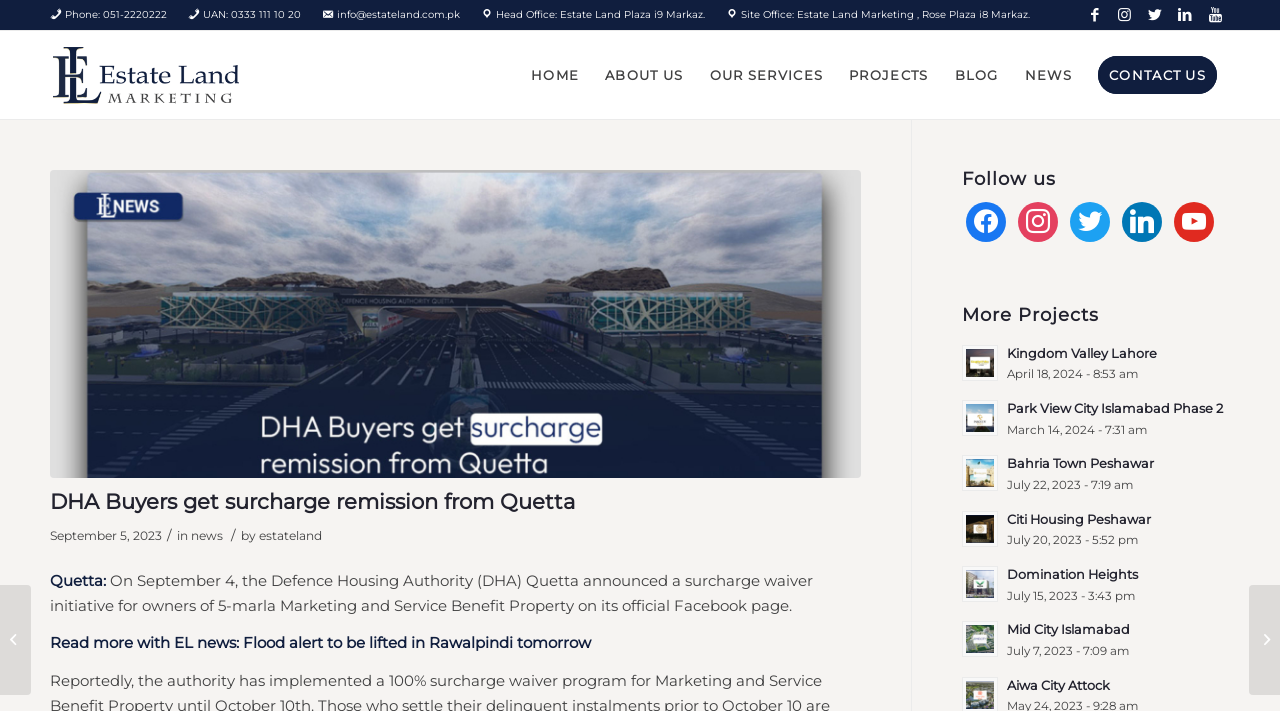Determine the bounding box coordinates of the clickable element to complete this instruction: "Click on the Sinoware-Quality Rectangle trash can with 13 gallon big capacity model SW6975". Provide the coordinates in the format of four float numbers between 0 and 1, [left, top, right, bottom].

None